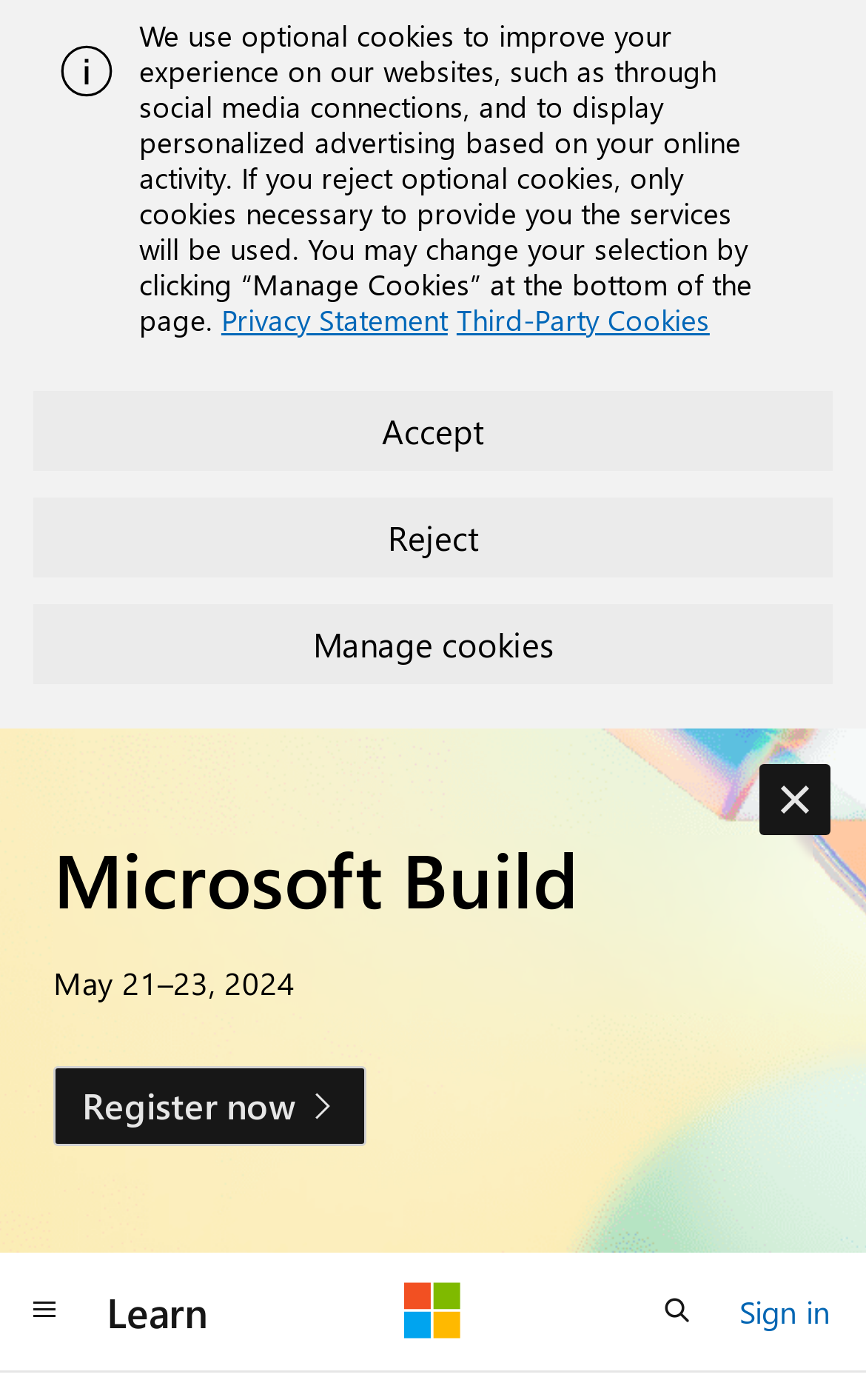Please determine the bounding box coordinates of the element's region to click in order to carry out the following instruction: "register for Microsoft Build". The coordinates should be four float numbers between 0 and 1, i.e., [left, top, right, bottom].

[0.062, 0.761, 0.424, 0.818]